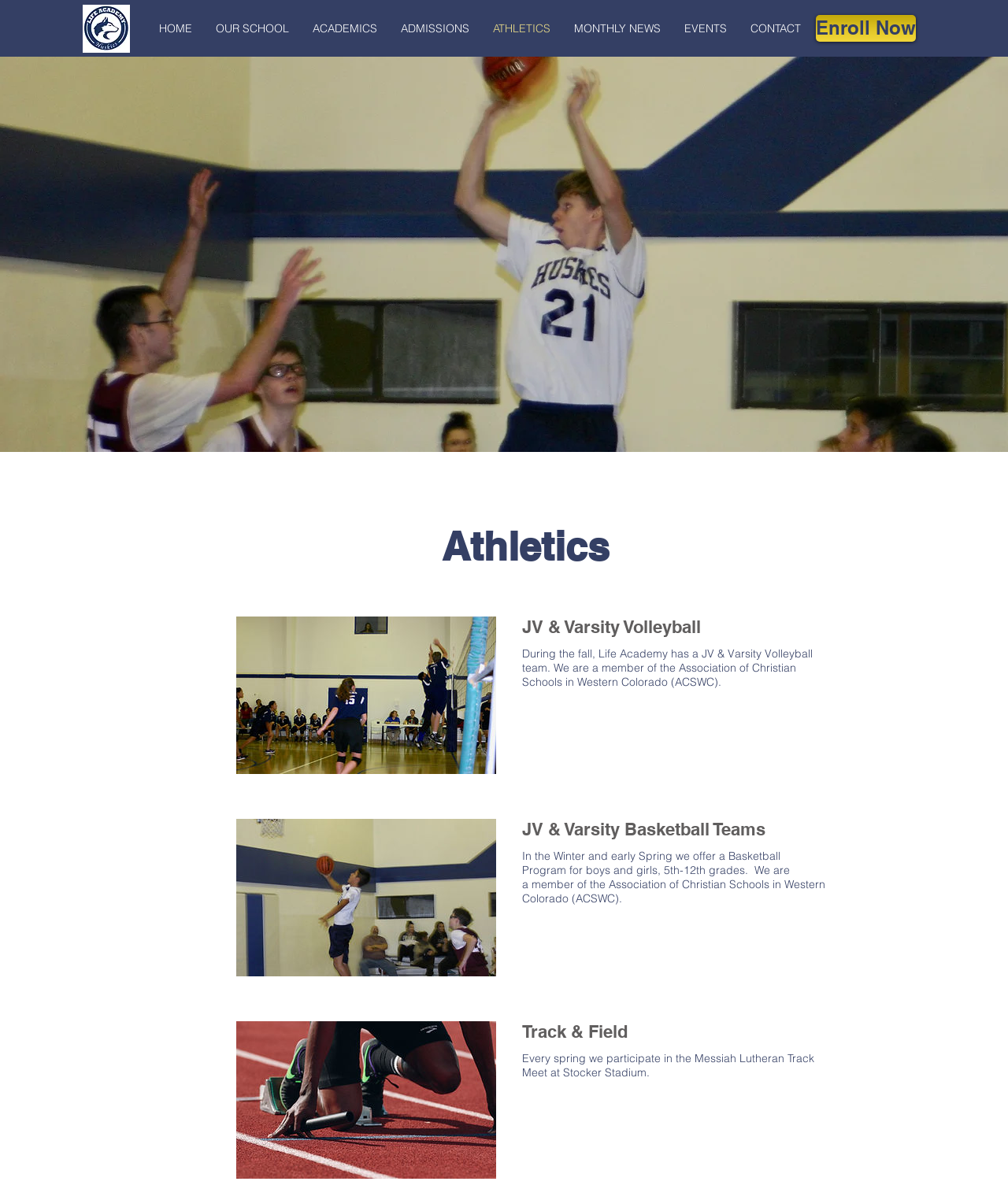Using the provided element description, identify the bounding box coordinates as (top-left x, top-left y, bottom-right x, bottom-right y). Ensure all values are between 0 and 1. Description: CONTACT

[0.732, 0.007, 0.806, 0.041]